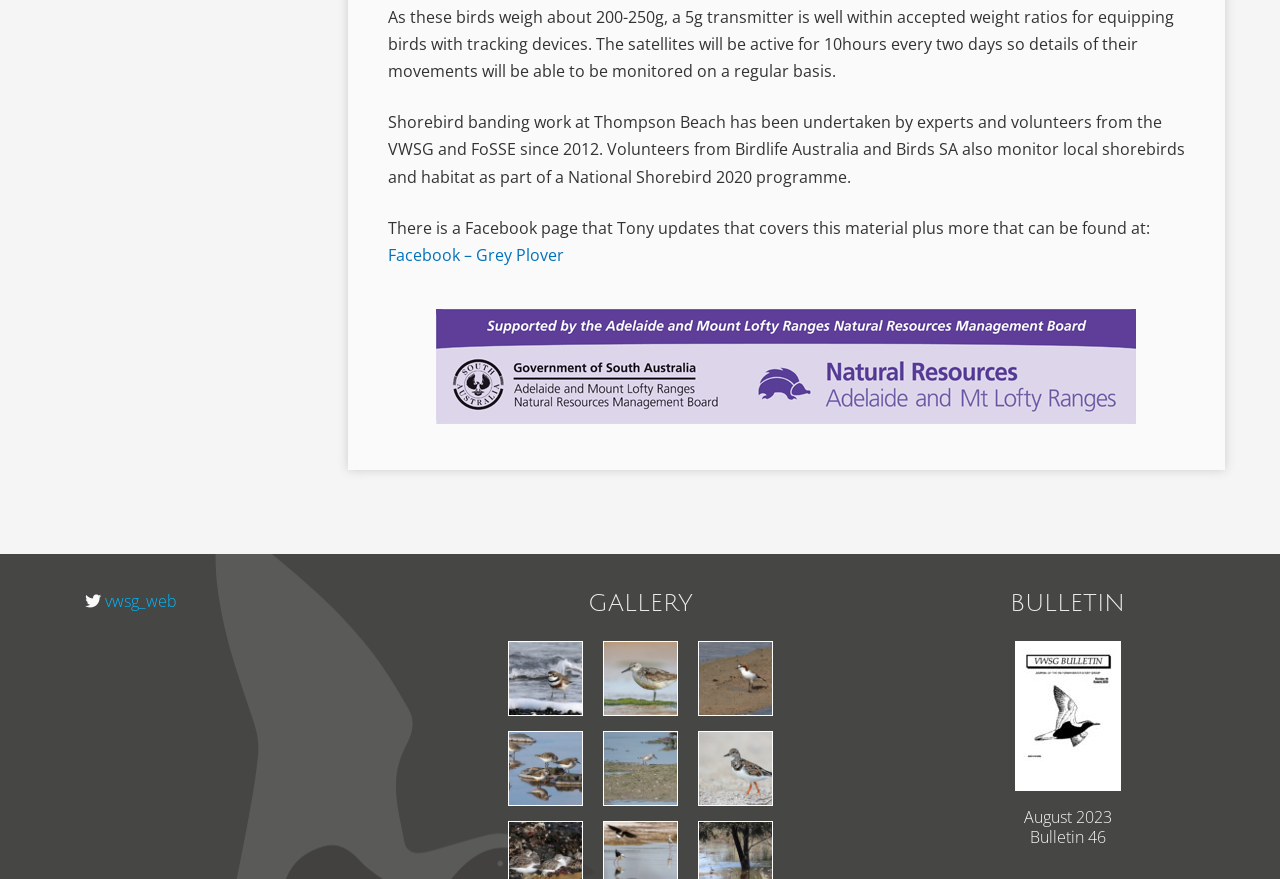What is the name of the Facebook page mentioned?
Look at the screenshot and respond with one word or a short phrase.

Grey Plover